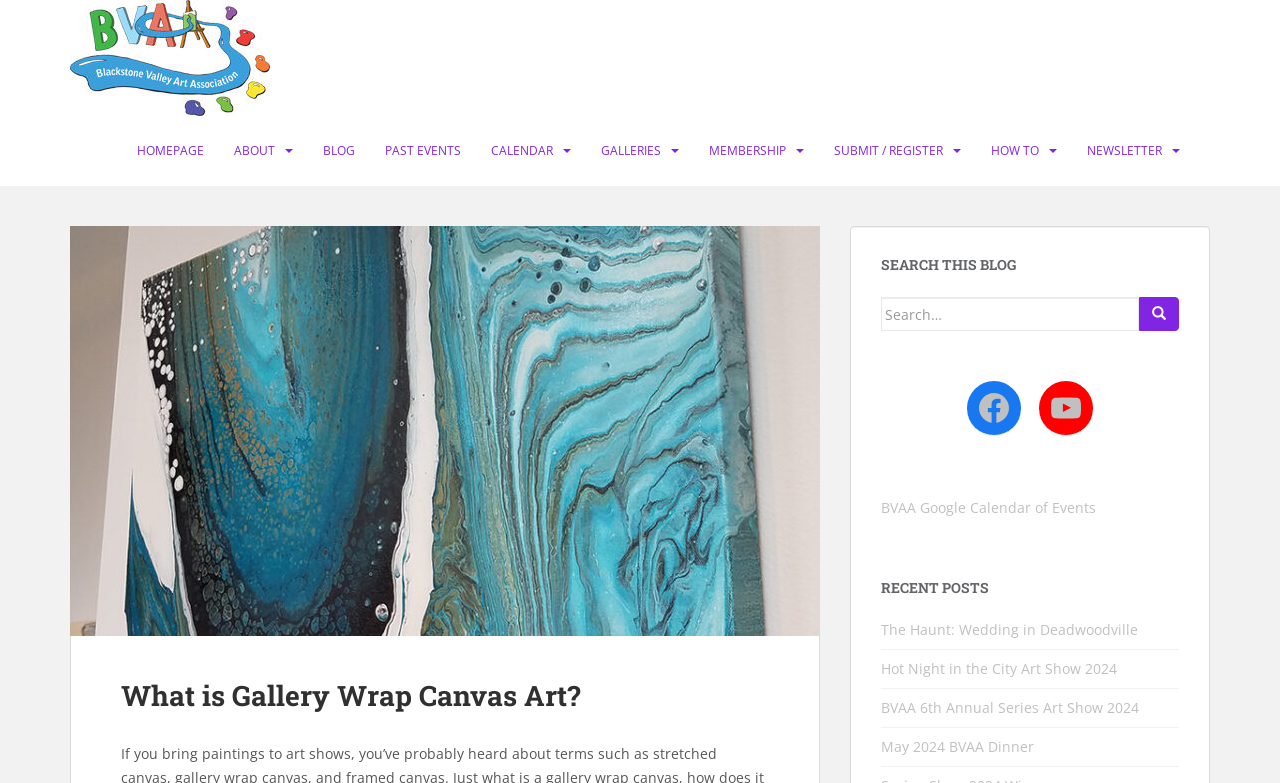Indicate the bounding box coordinates of the element that needs to be clicked to satisfy the following instruction: "Check the news report from Cornell Chronicle". The coordinates should be four float numbers between 0 and 1, i.e., [left, top, right, bottom].

None